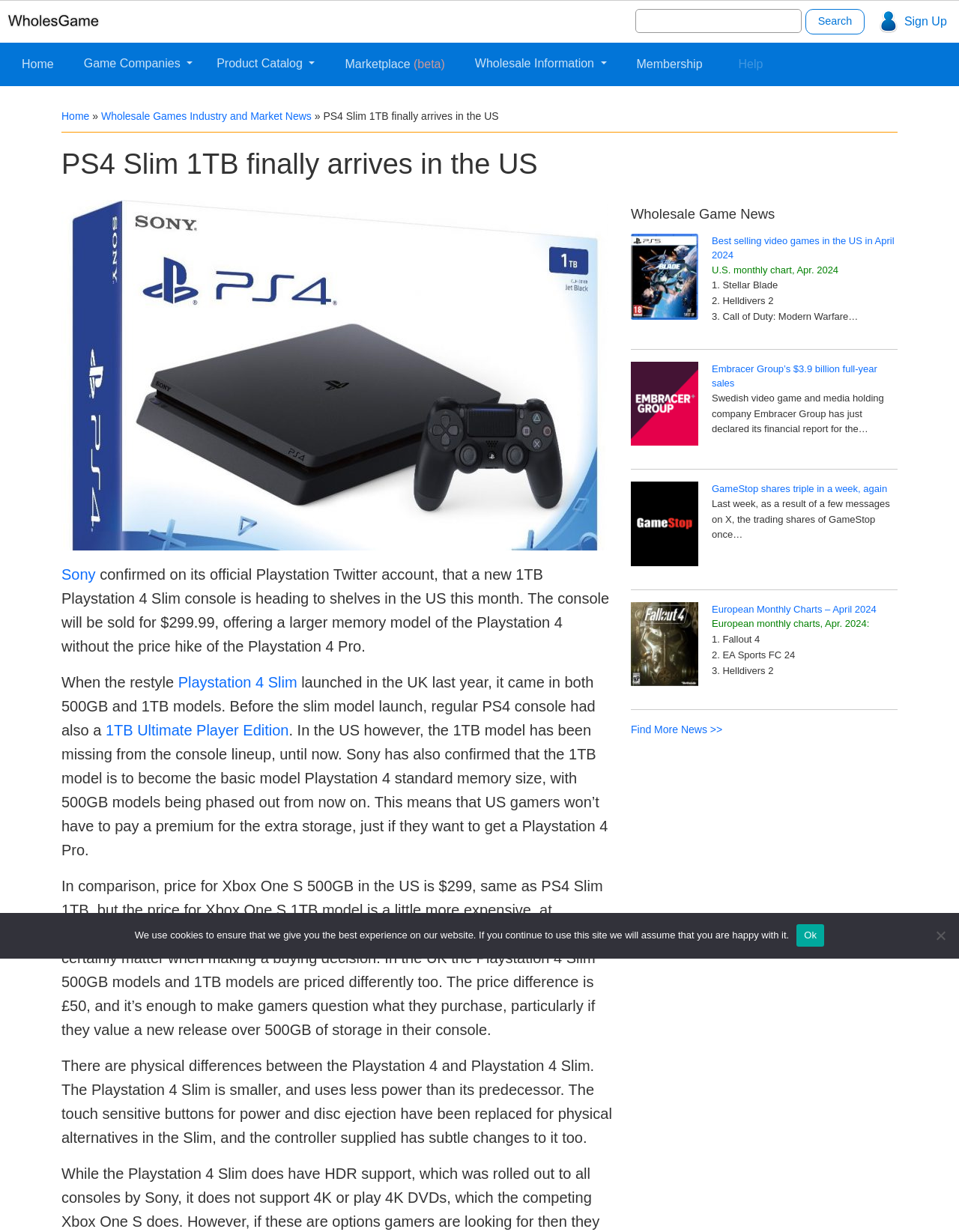Please specify the bounding box coordinates of the clickable section necessary to execute the following command: "Search for something".

[0.663, 0.007, 0.836, 0.027]